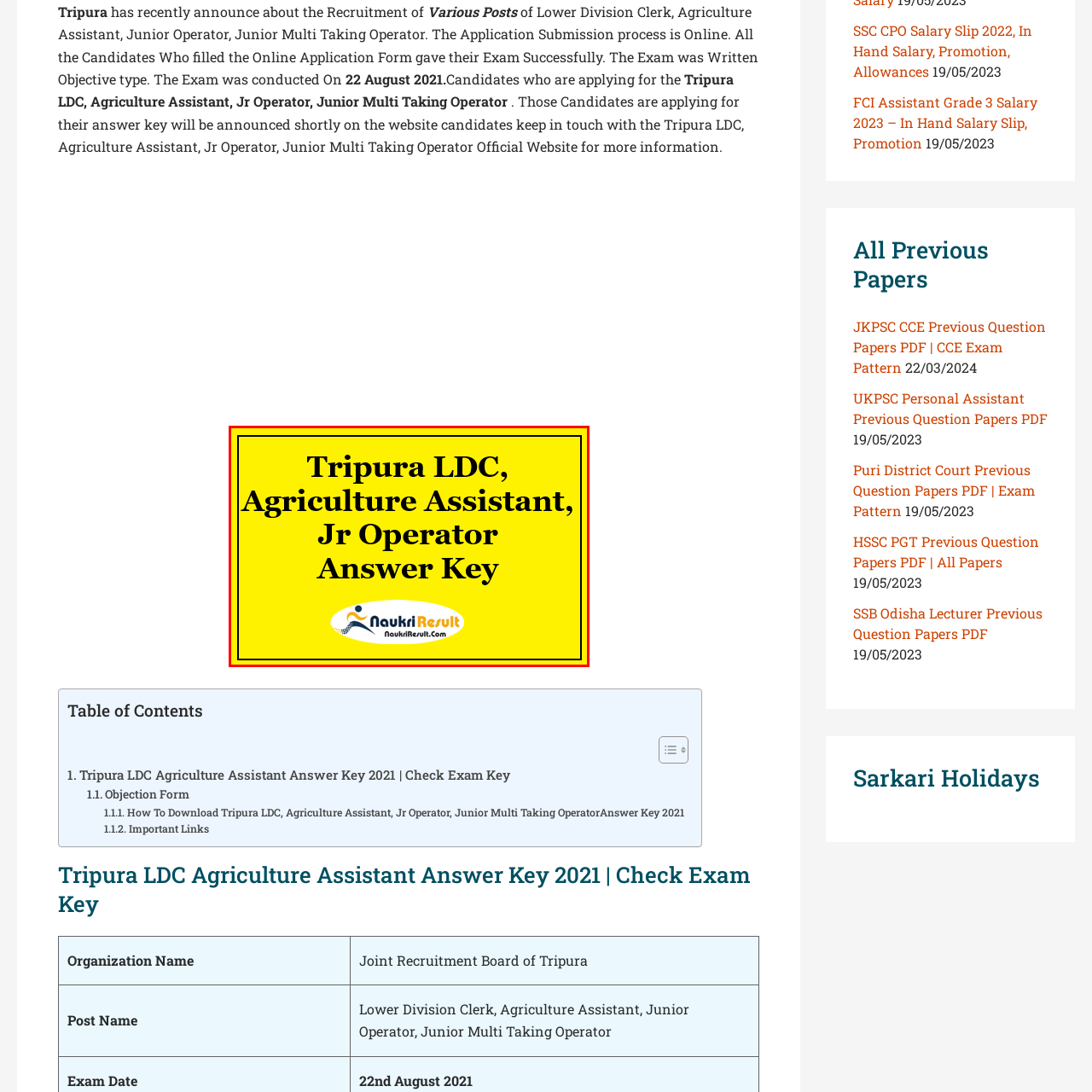Thoroughly describe the scene within the red-bordered area of the image.

The image prominently displays the title "Tripura LDC, Agriculture Assistant, Jr Operator Answer Key" in bold, large text against a bright yellow background, conveying important information for candidates. Below the title, there is a logo for "NaukriResult," indicating that this is a resource related to job recruitment results. This visual serves to announce the availability of the answer keys for the specified examination, which is essential for candidates who recently appeared for the exams. The vibrant colors and clear typography make the information easily identifiable.